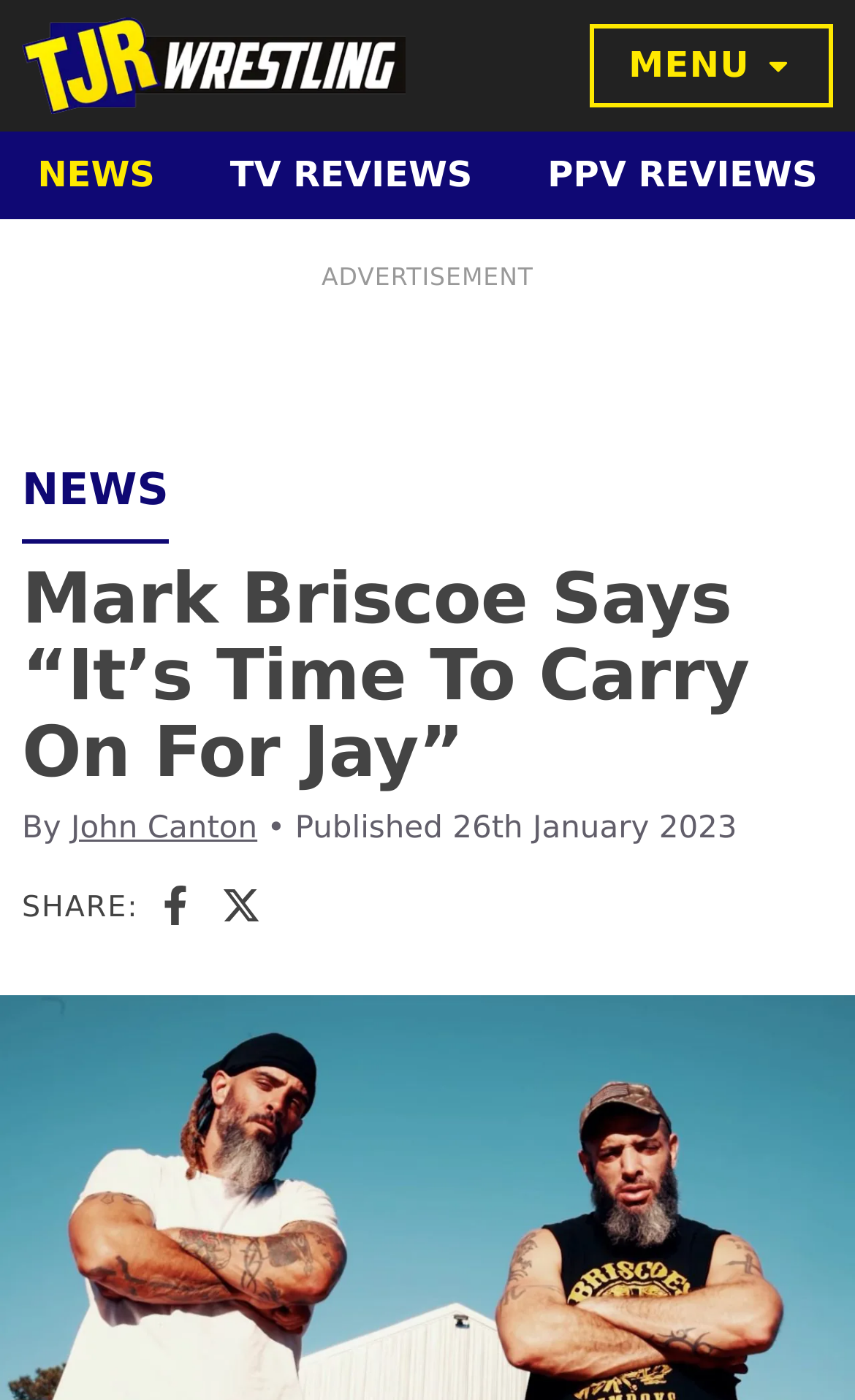Please answer the following question using a single word or phrase: 
What social media platform is available for sharing the article?

Facebook